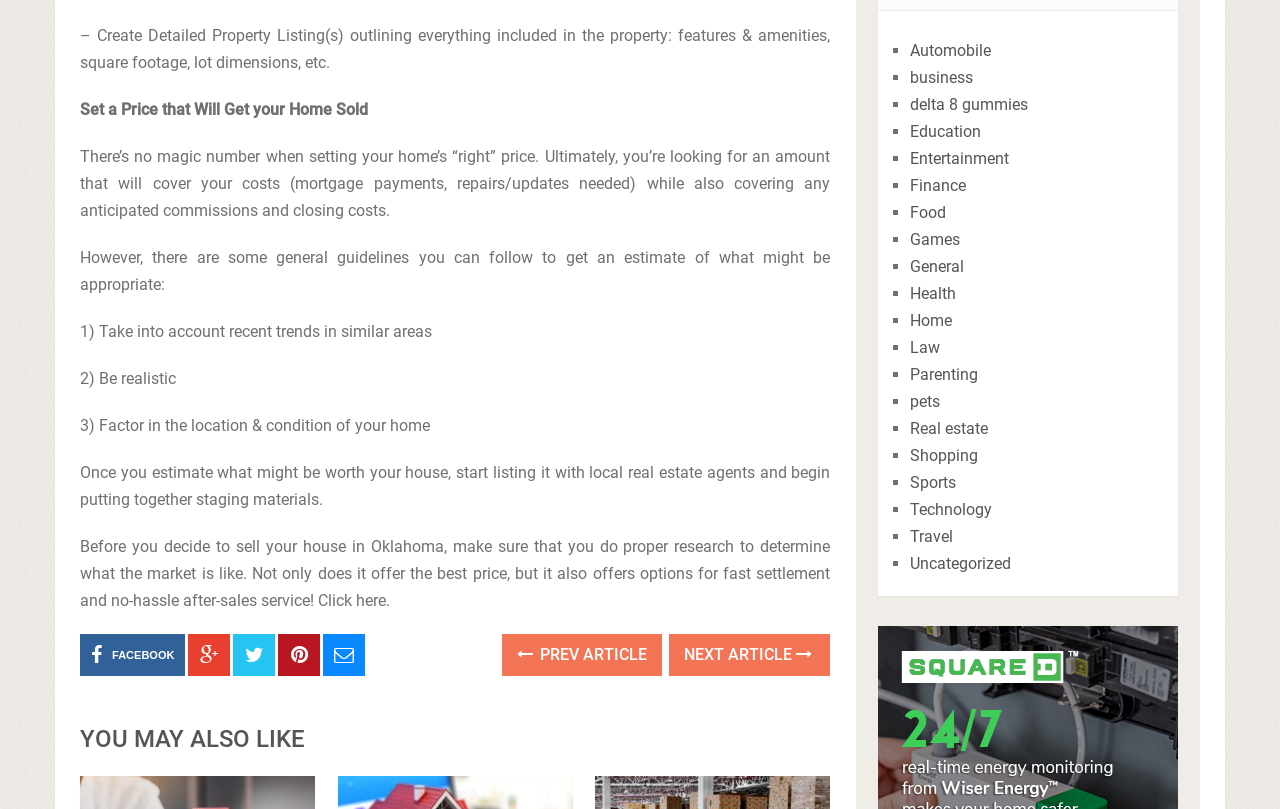Identify the bounding box for the described UI element. Provide the coordinates in (top-left x, top-left y, bottom-right x, bottom-right y) format with values ranging from 0 to 1: Finance

[0.711, 0.217, 0.755, 0.241]